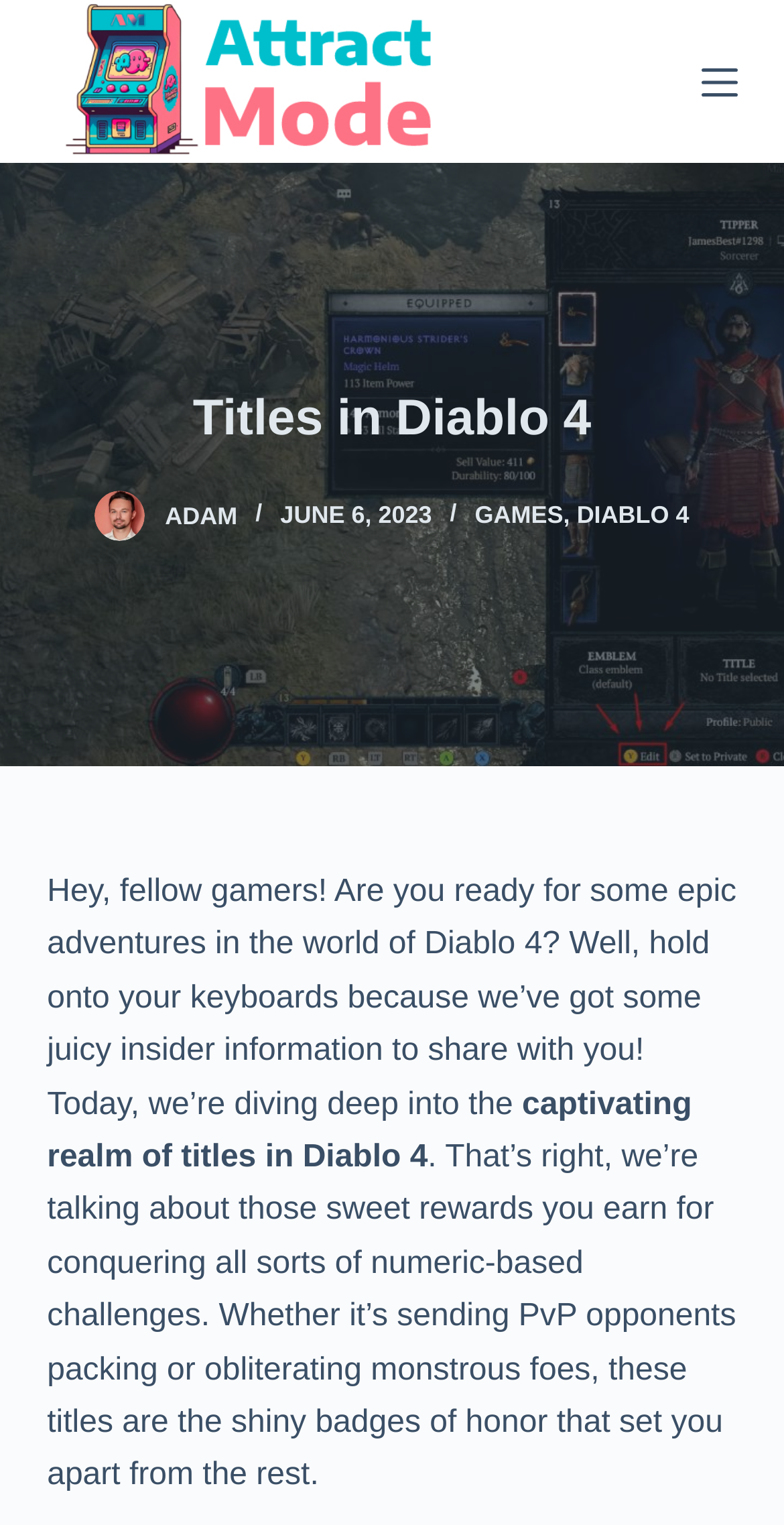Who is the author of the article? Based on the screenshot, please respond with a single word or phrase.

Adam